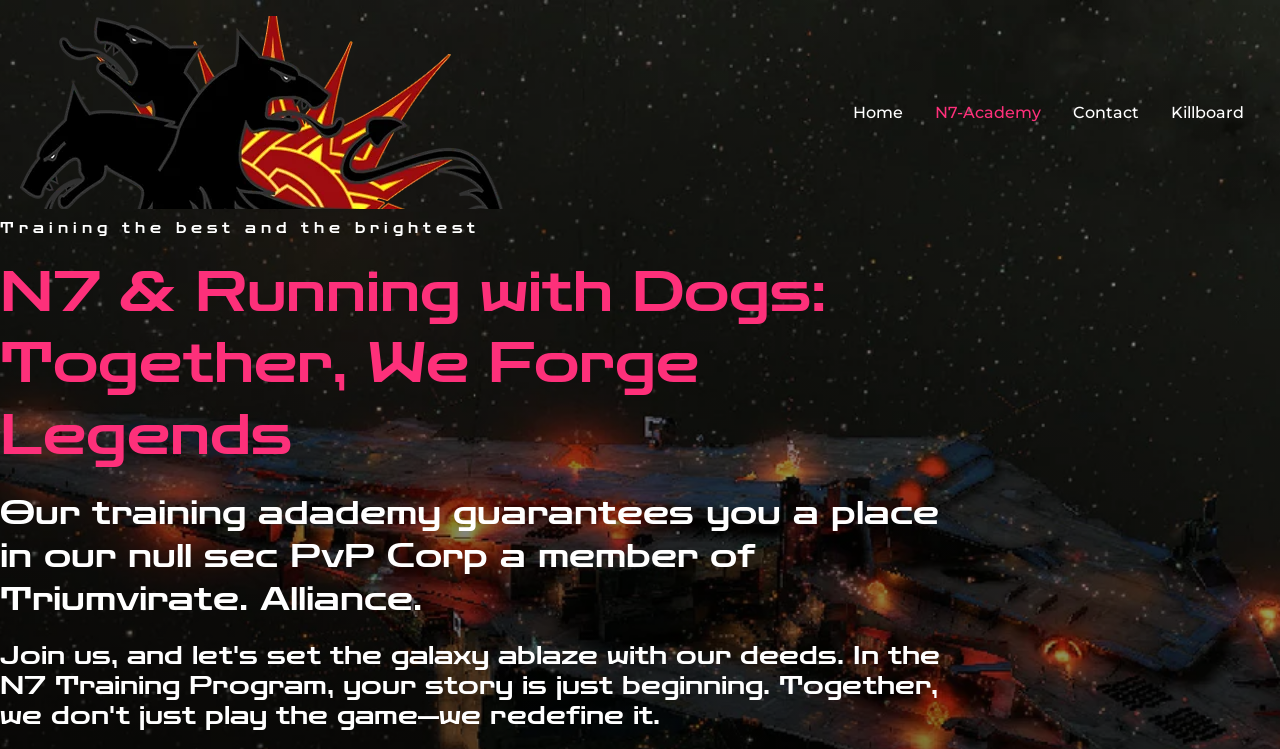Using the information in the image, give a detailed answer to the following question: What is the purpose of the N7 Training Program?

I read the heading 'Our training academy guarantees you a place in our null sec PvP Corp a member of Triumvirate. Alliance.' which suggests that the purpose of the N7 Training Program is to guarantee a place in a null sec PvP Corp.